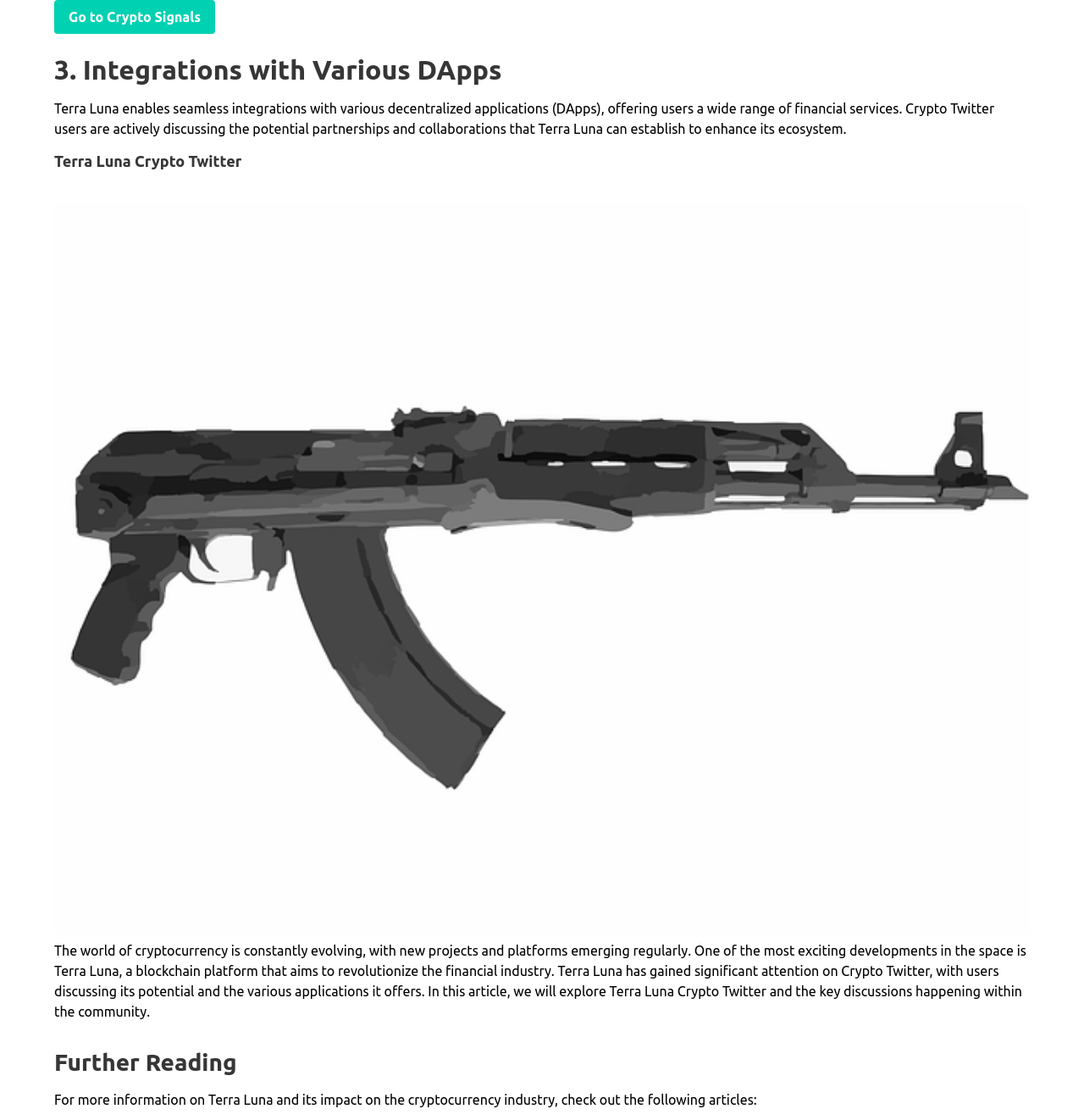What is the main title displayed on this webpage?

3. Integrations with Various DApps